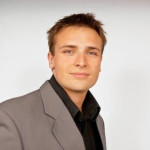Provide your answer to the question using just one word or phrase: What is the man's profession?

Writer and marketing strategist